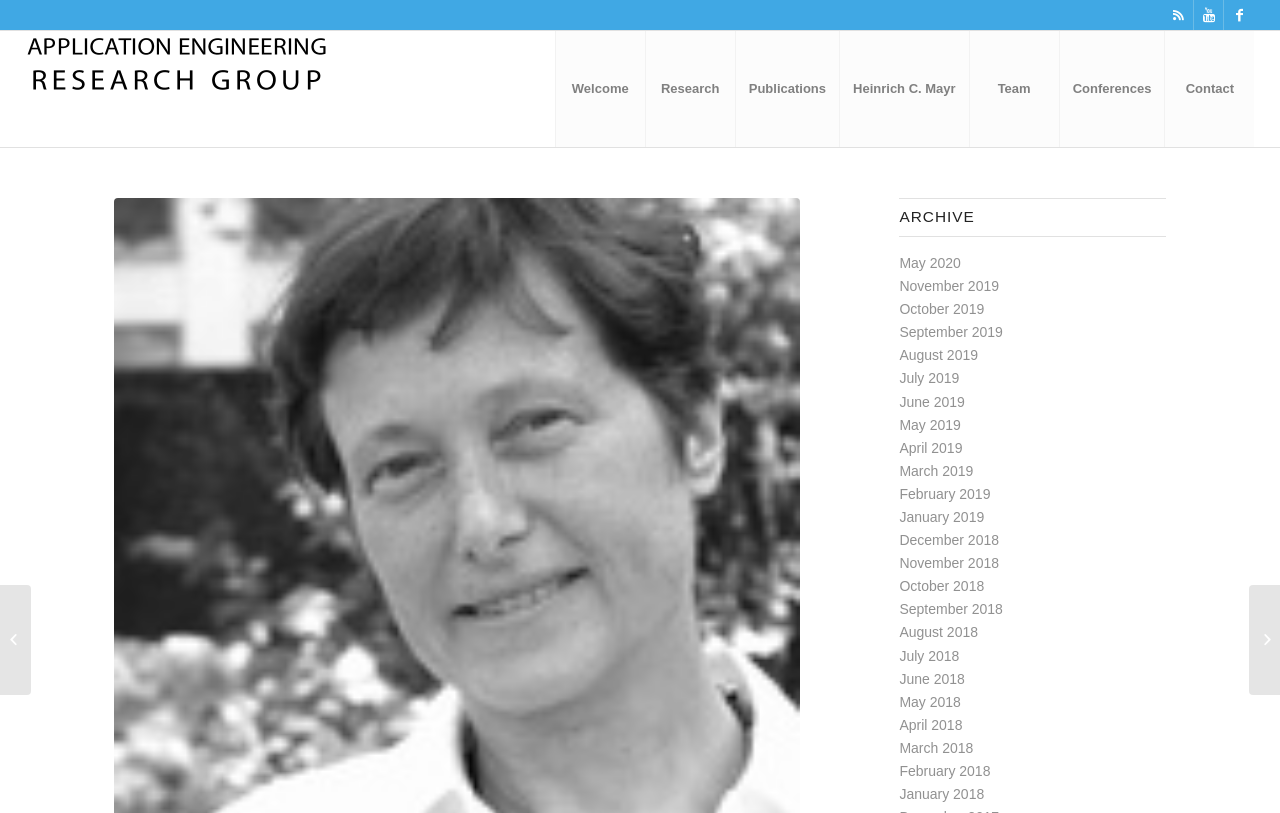Identify the bounding box coordinates of the part that should be clicked to carry out this instruction: "Click on the 'Welcome' link".

[0.433, 0.038, 0.504, 0.181]